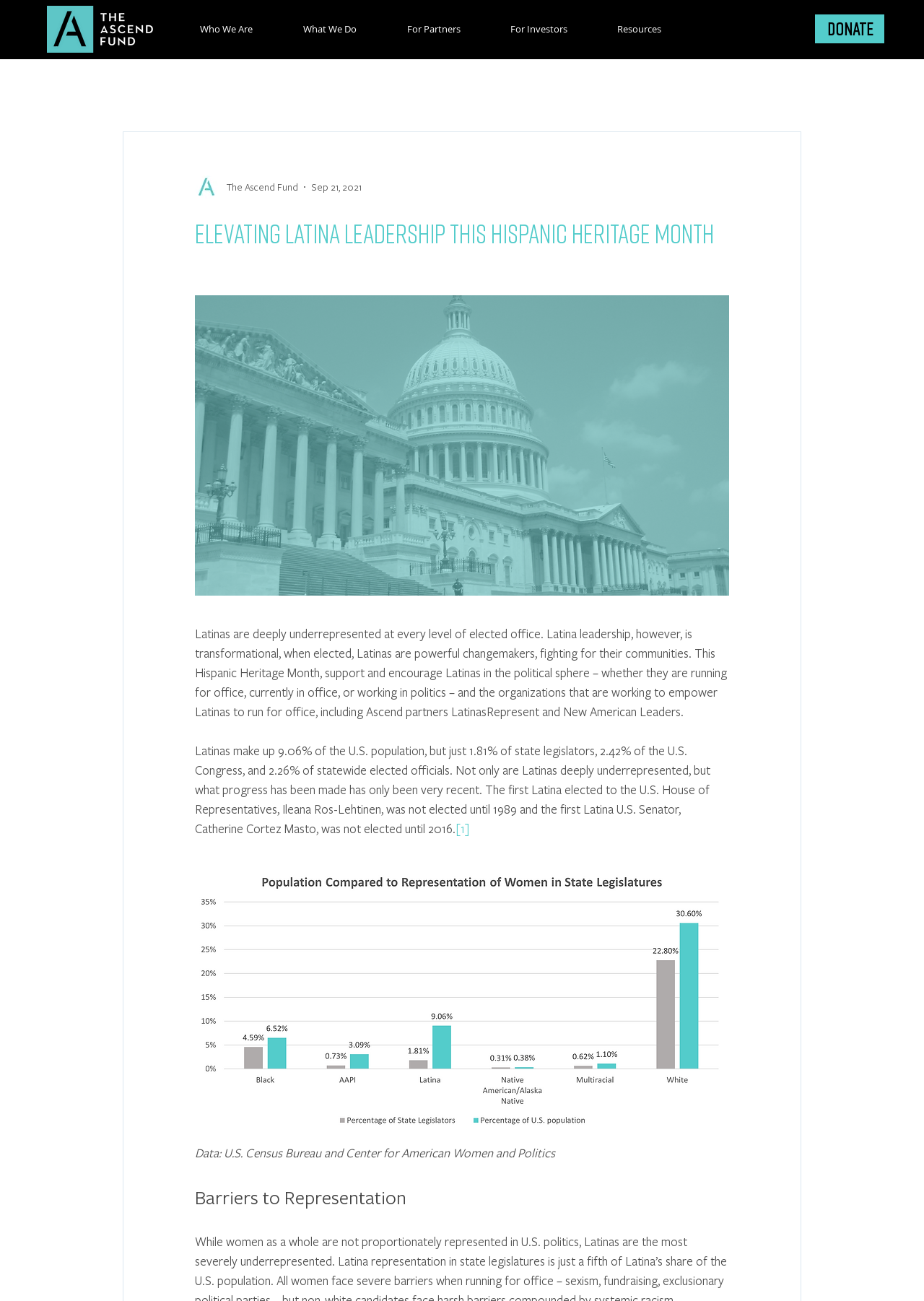Analyze the image and provide a detailed answer to the question: What is the percentage of Latinas in the U.S. population?

This information can be found in the second paragraph of the webpage, where it states 'Latinas make up 9.06% of the U.S. population...'.